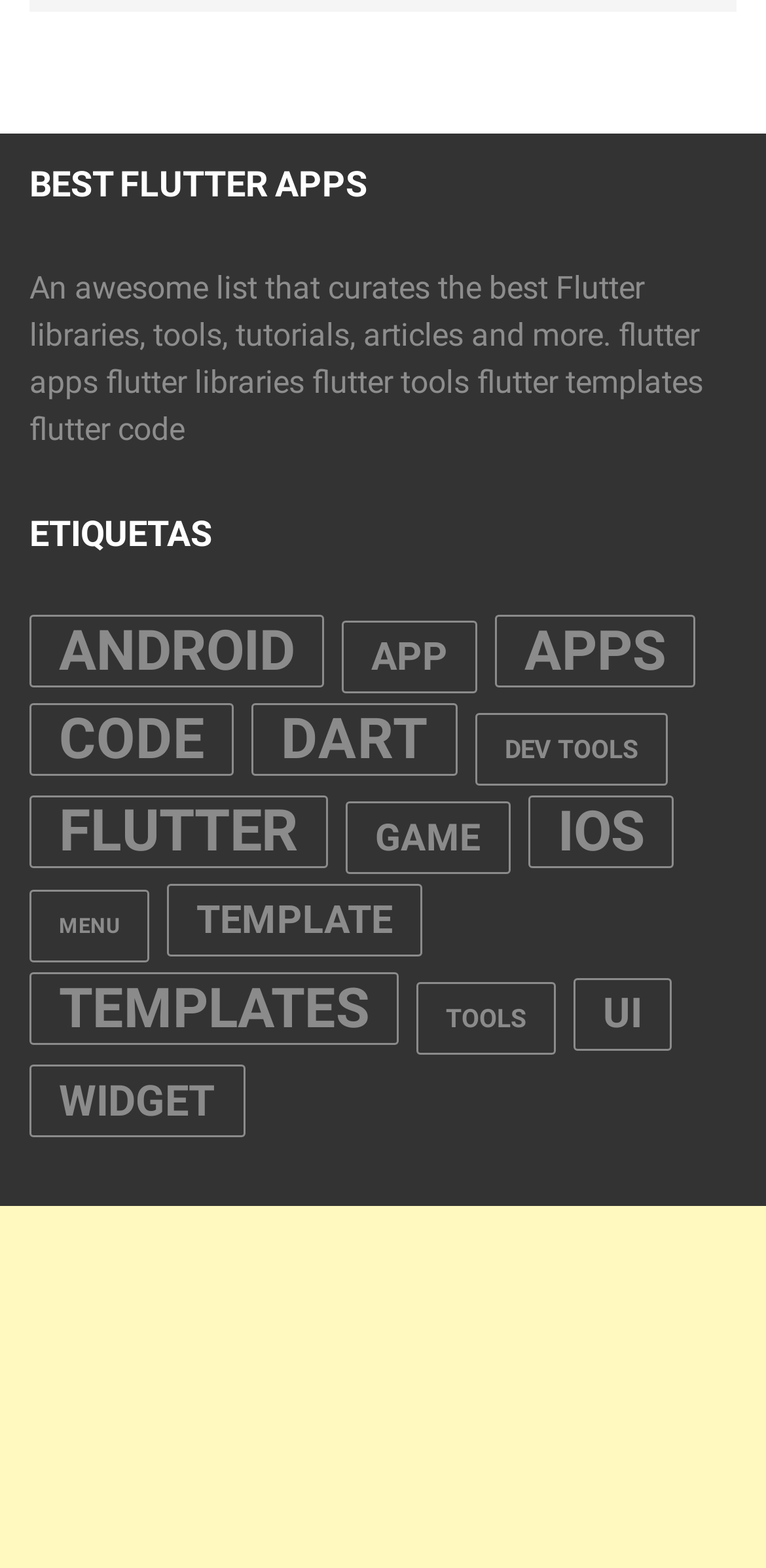Kindly determine the bounding box coordinates for the clickable area to achieve the given instruction: "View the 'FLUTTER' category".

[0.038, 0.507, 0.428, 0.554]